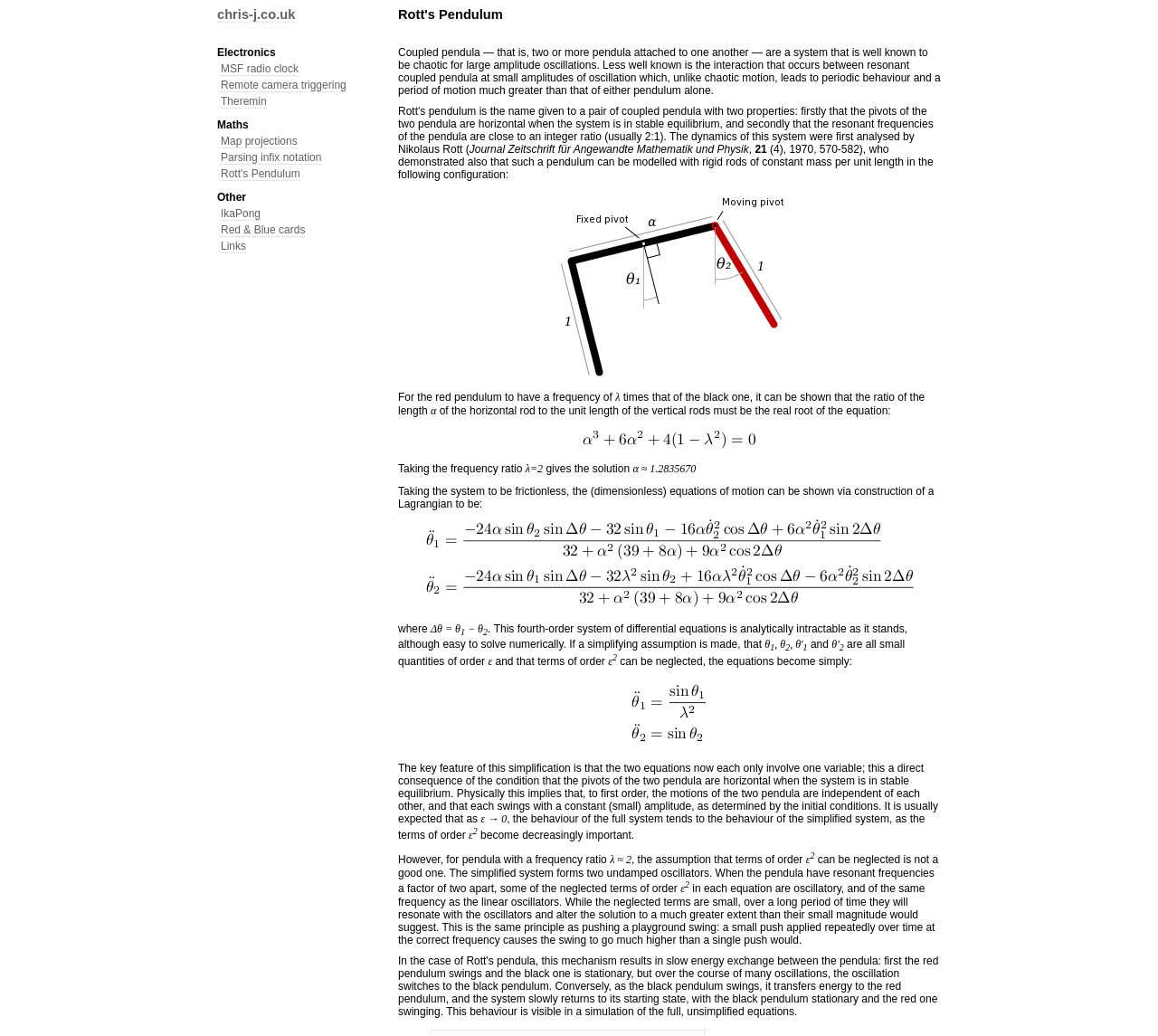What is the topic of the webpage?
Using the picture, provide a one-word or short phrase answer.

Rott's Pendulum